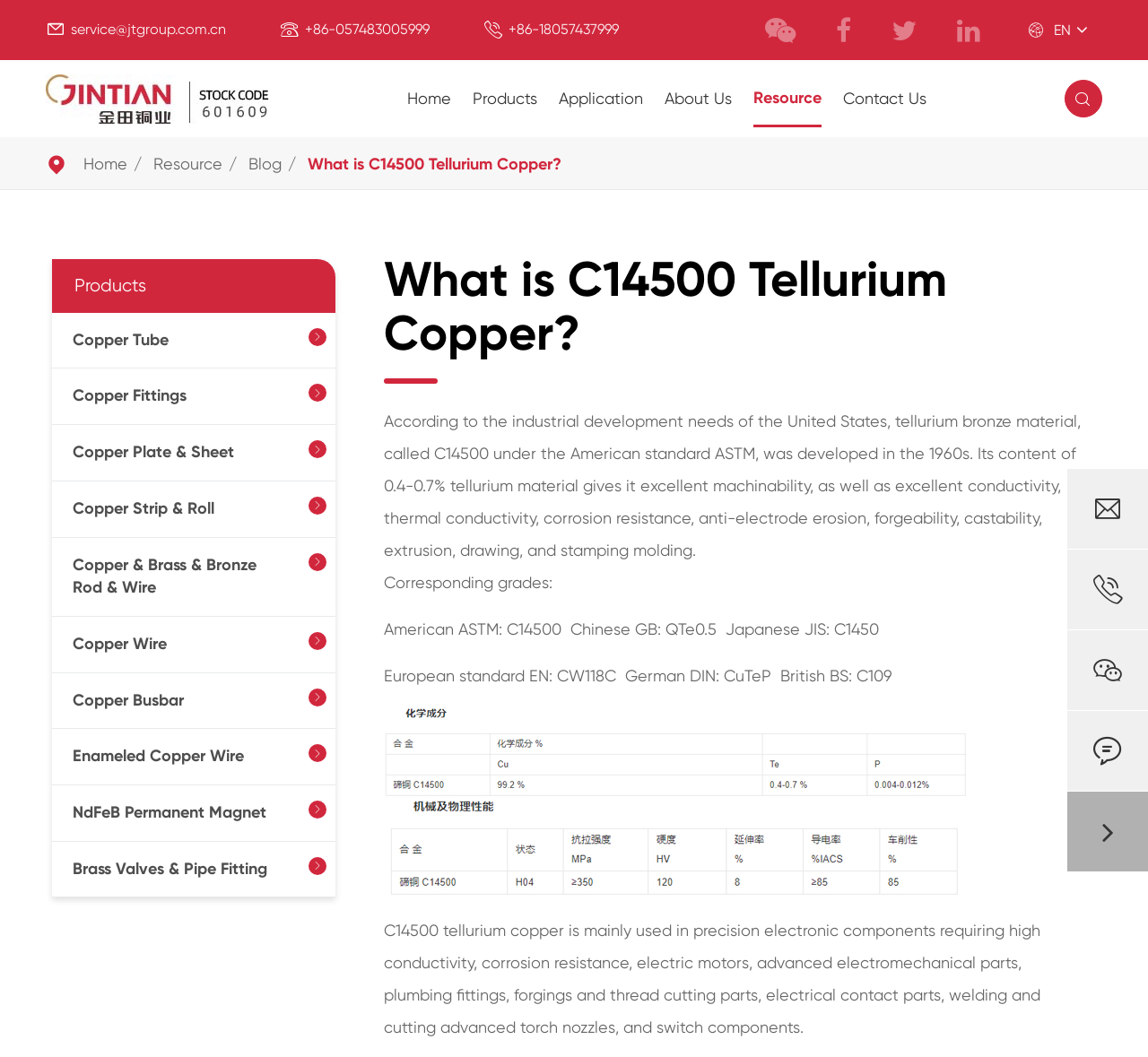Highlight the bounding box coordinates of the region I should click on to meet the following instruction: "Search for something".

[0.031, 0.13, 0.969, 0.153]